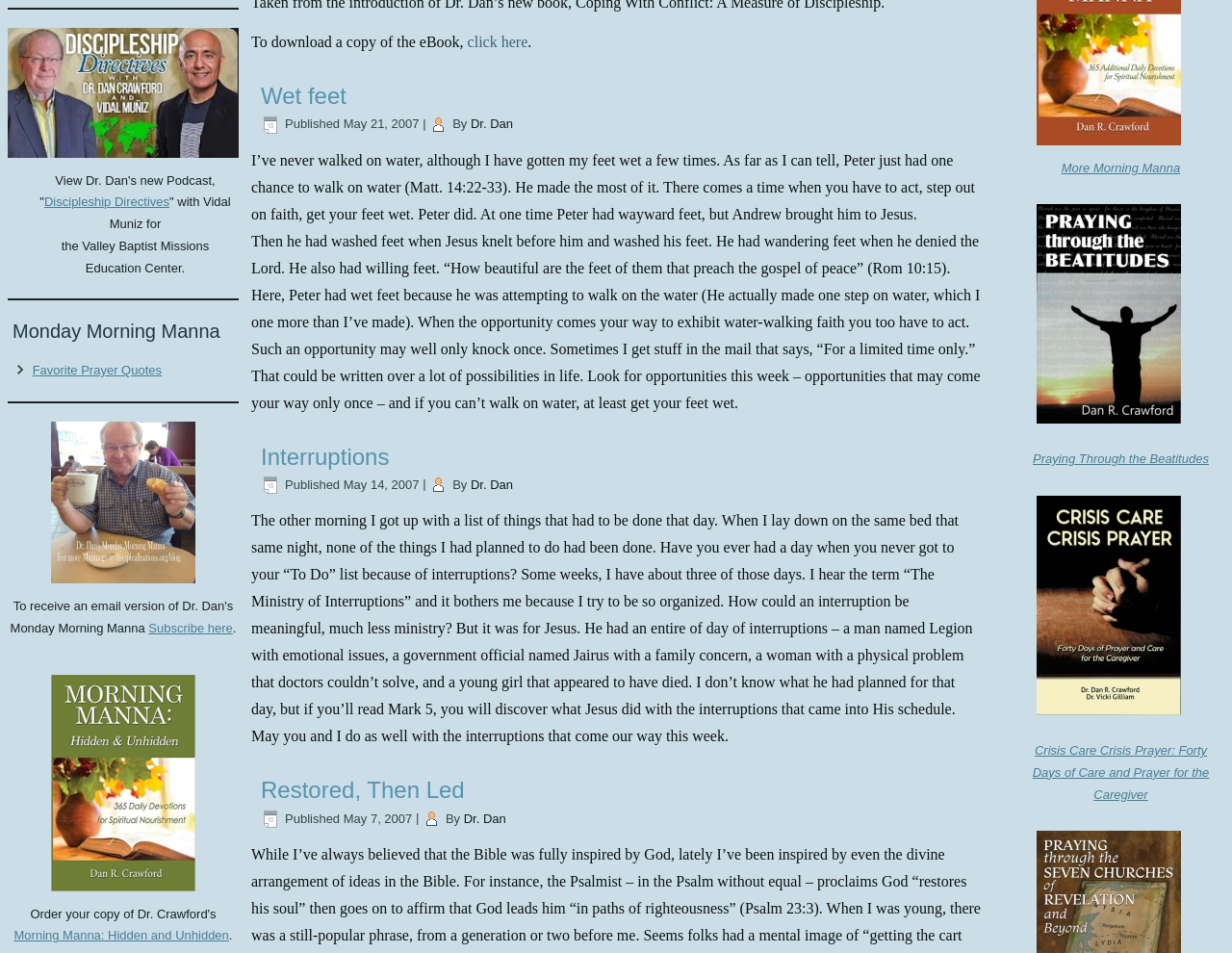Provide the bounding box coordinates of the HTML element described by the text: "Dr. Dan".

[0.382, 0.122, 0.416, 0.137]